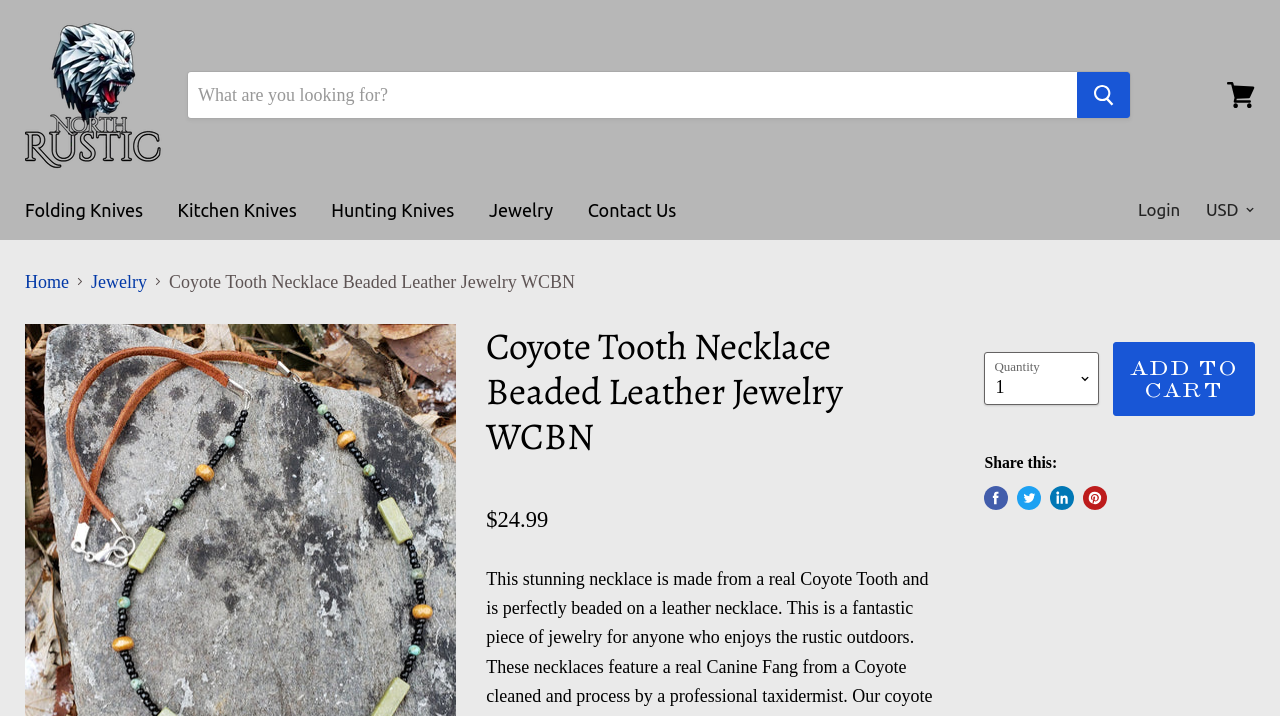Look at the image and write a detailed answer to the question: 
What is the purpose of the 'Search' button?

The 'Search' button is located next to the textbox with the placeholder 'Search', indicating that it is used to search for products on the website.